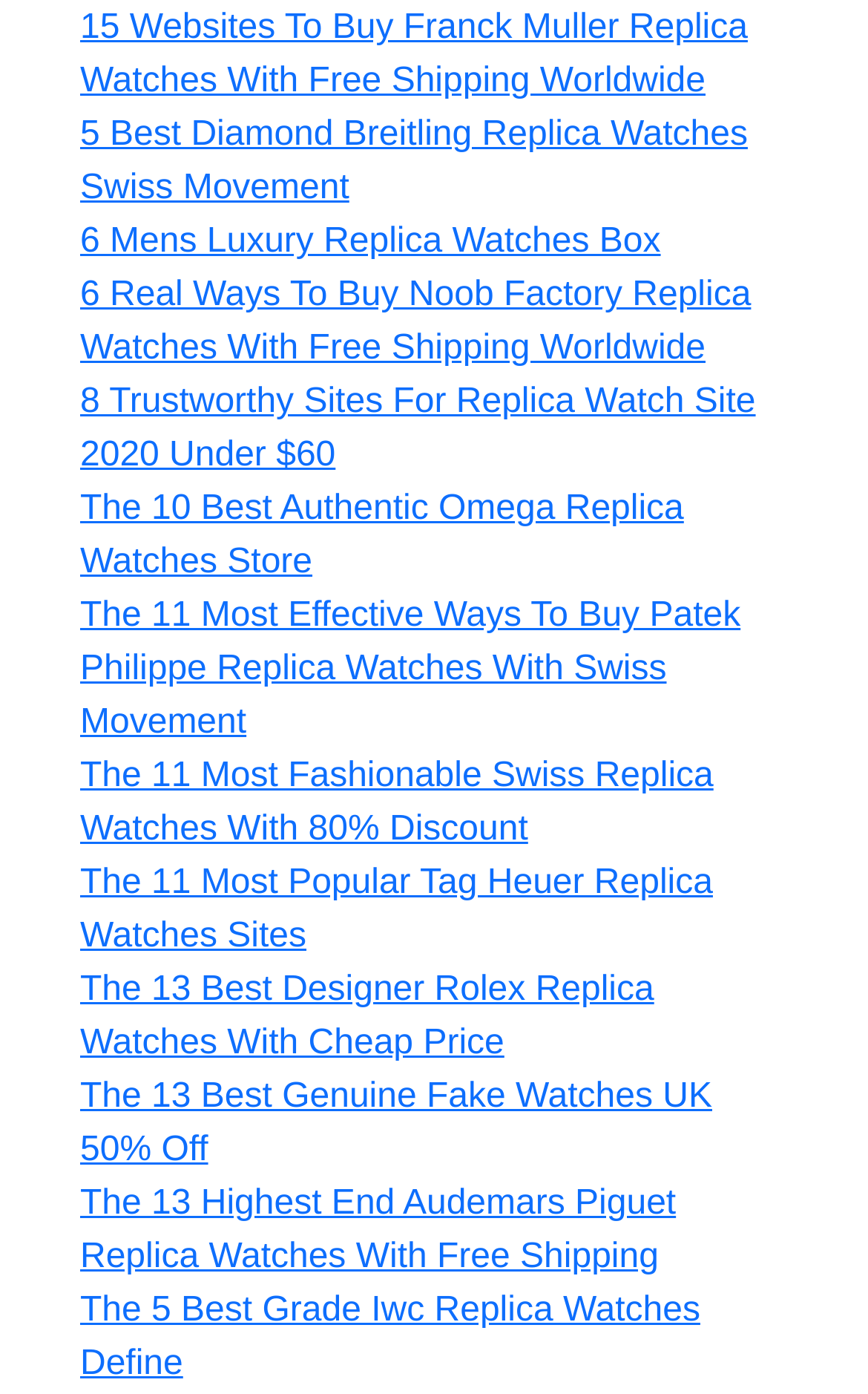Locate the bounding box coordinates of the area to click to fulfill this instruction: "Browse the 5 best grade Iwc replica watches". The bounding box should be presented as four float numbers between 0 and 1, in the order [left, top, right, bottom].

[0.092, 0.927, 0.807, 0.993]